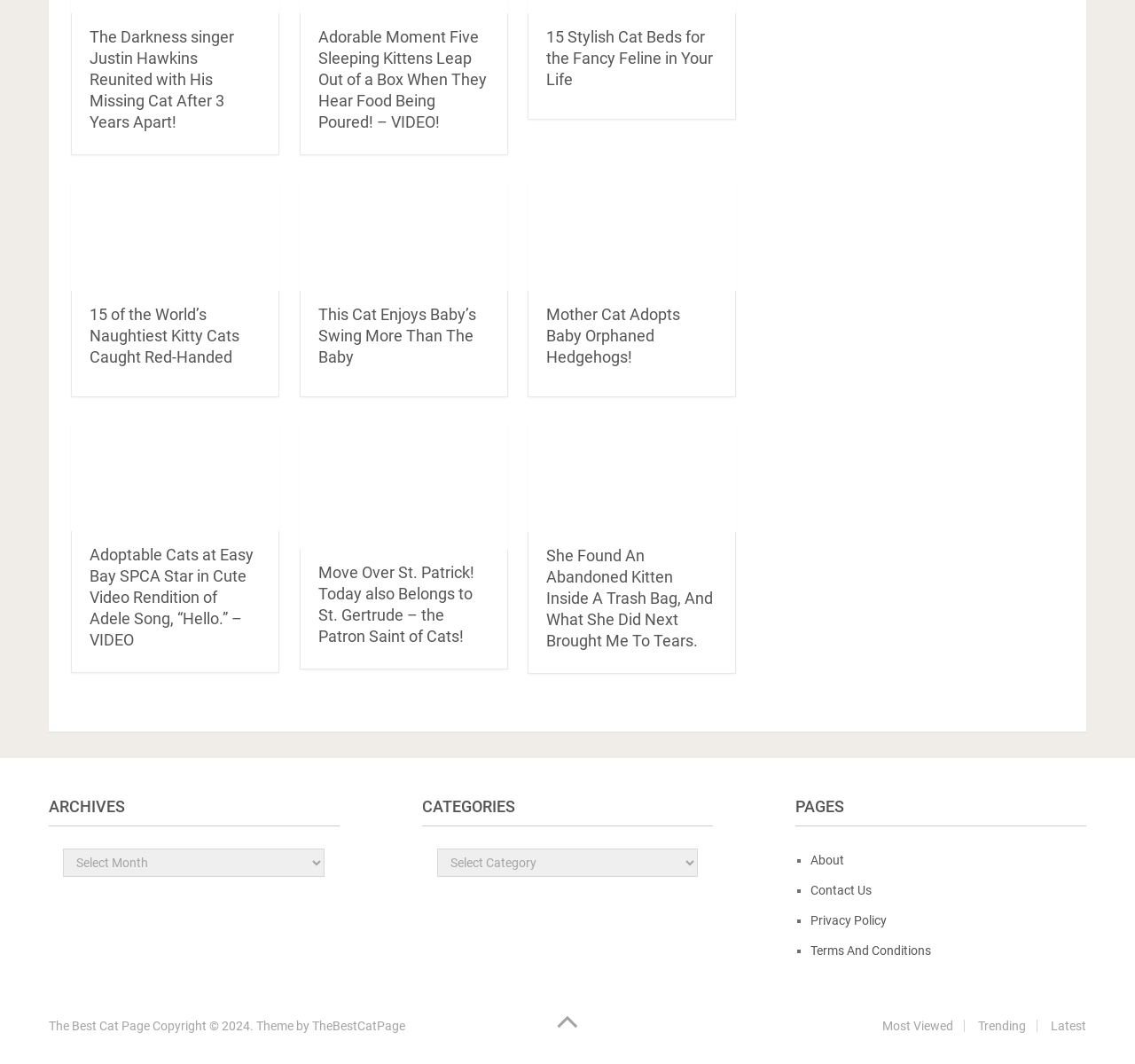Find the bounding box coordinates for the area that should be clicked to accomplish the instruction: "View the 'Archives' section".

None